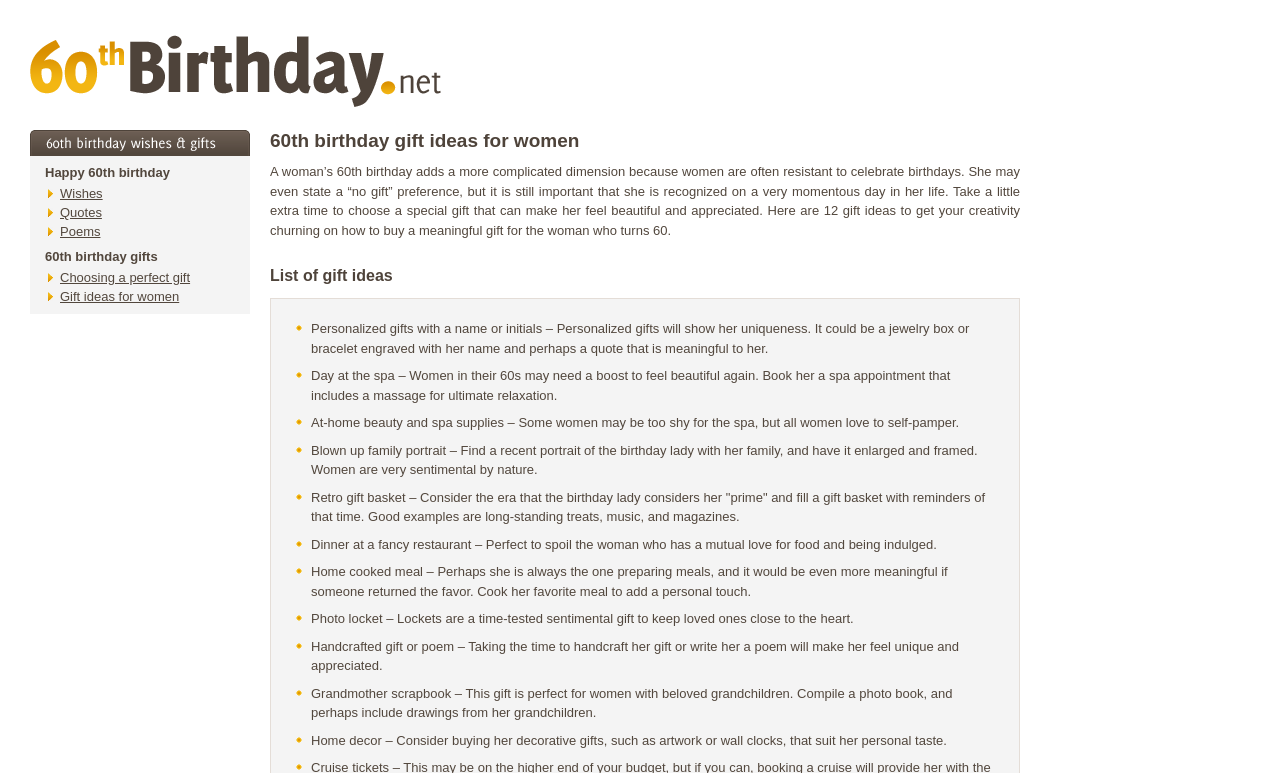Answer the following query with a single word or phrase:
What is the occasion being celebrated?

60th birthday